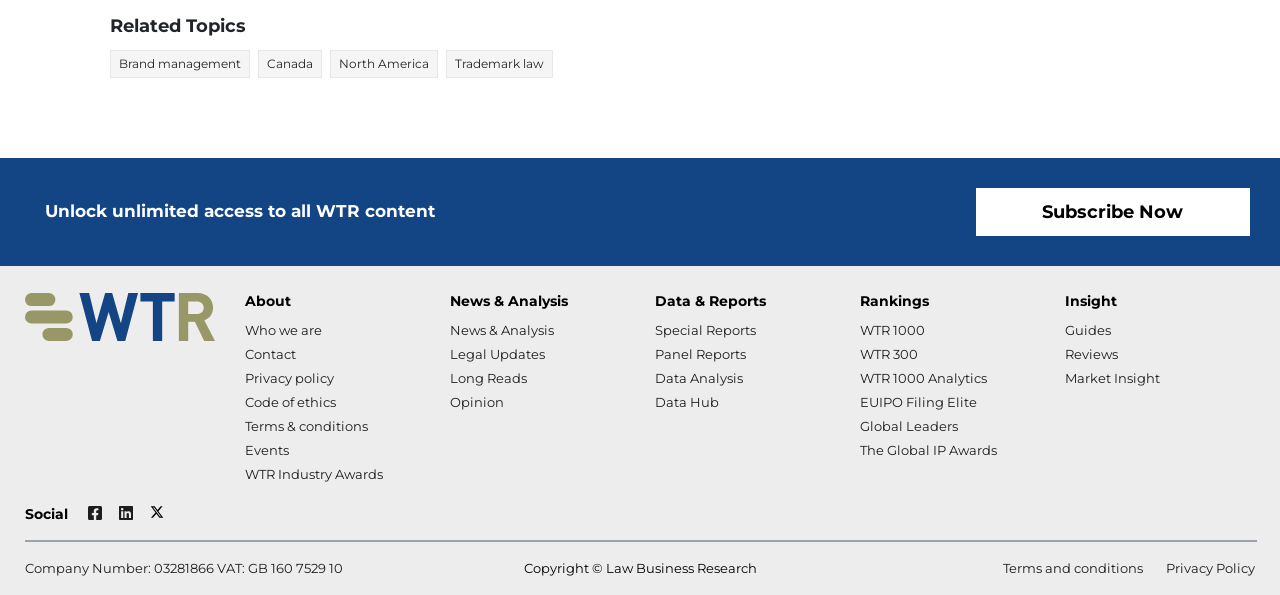Find the bounding box of the element with the following description: "Data Analysis". The coordinates must be four float numbers between 0 and 1, formatted as [left, top, right, bottom].

[0.512, 0.621, 0.58, 0.648]